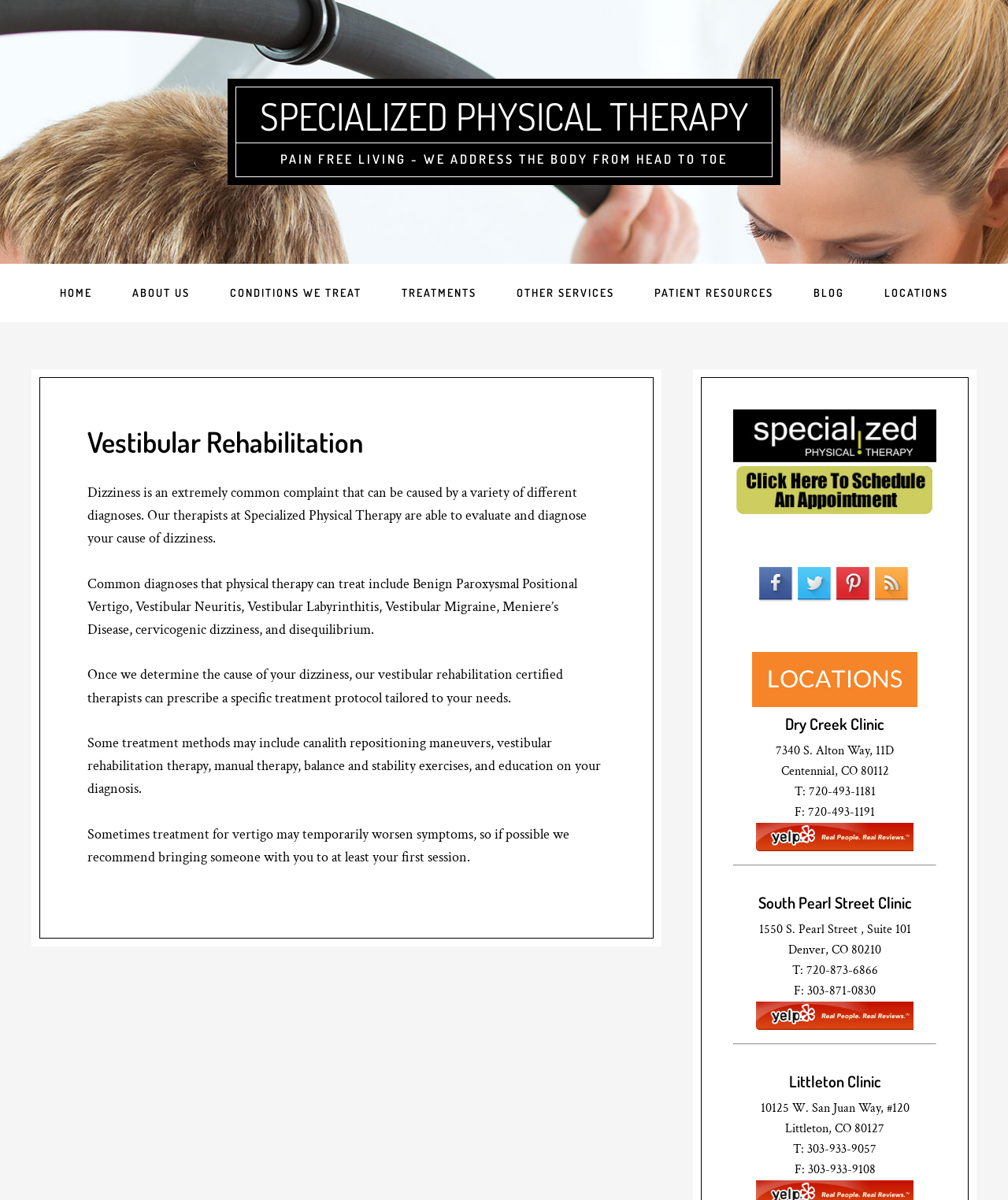Bounding box coordinates are given in the format (top-left x, top-left y, bottom-right x, bottom-right y). All values should be floating point numbers between 0 and 1. Provide the bounding box coordinate for the UI element described as: Resources

None